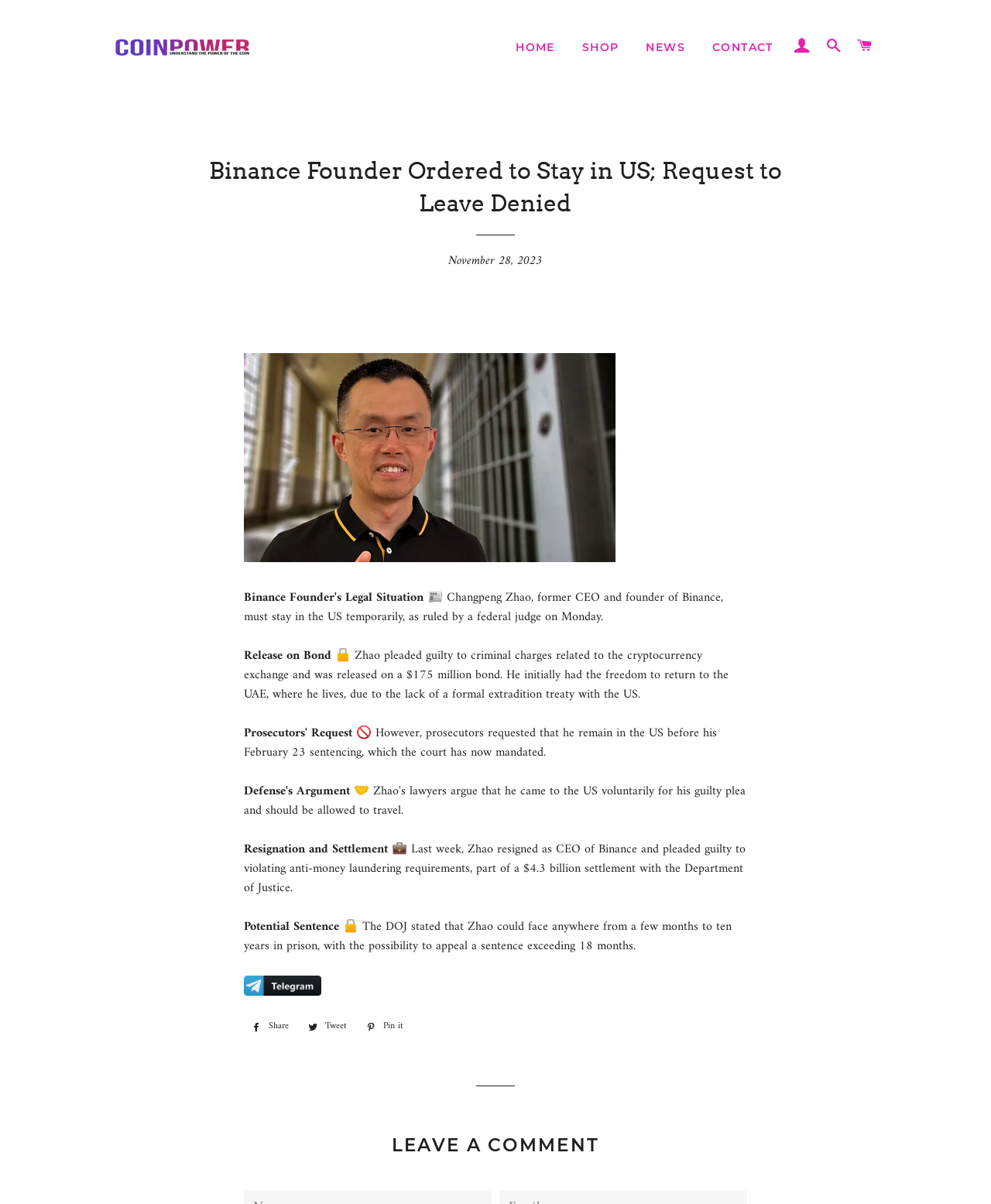Using the information from the screenshot, answer the following question thoroughly:
What is the possible sentence for Zhao?

I found the answer by reading the text in the webpage, specifically the sentence 'The DOJ stated that Zhao could face anywhere from a few months to ten years in prison, with the possibility to appeal a sentence exceeding 18 months.' which mentions the possible sentence for Zhao.